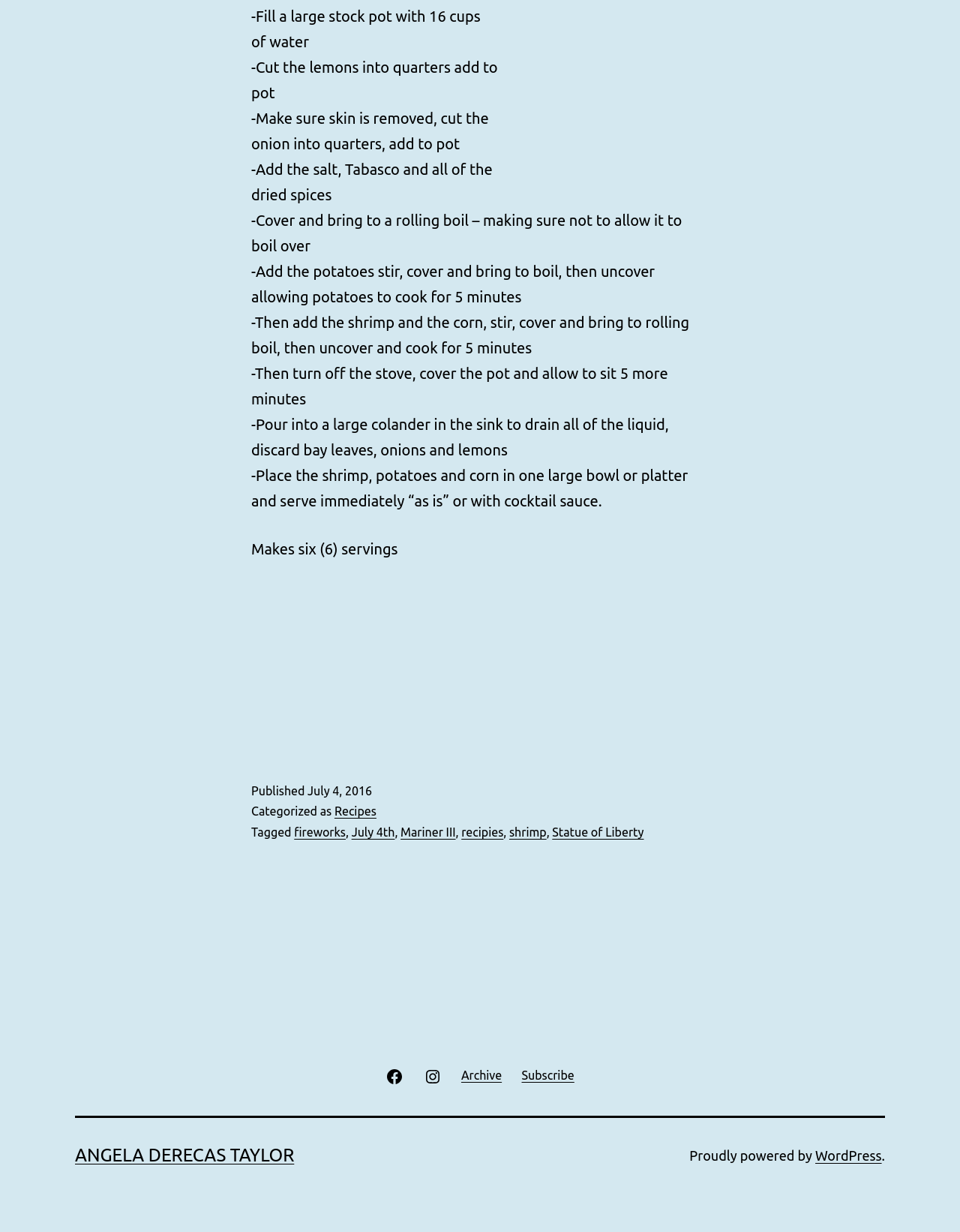Please find the bounding box coordinates in the format (top-left x, top-left y, bottom-right x, bottom-right y) for the given element description. Ensure the coordinates are floating point numbers between 0 and 1. Description: shrimp

[0.53, 0.67, 0.569, 0.681]